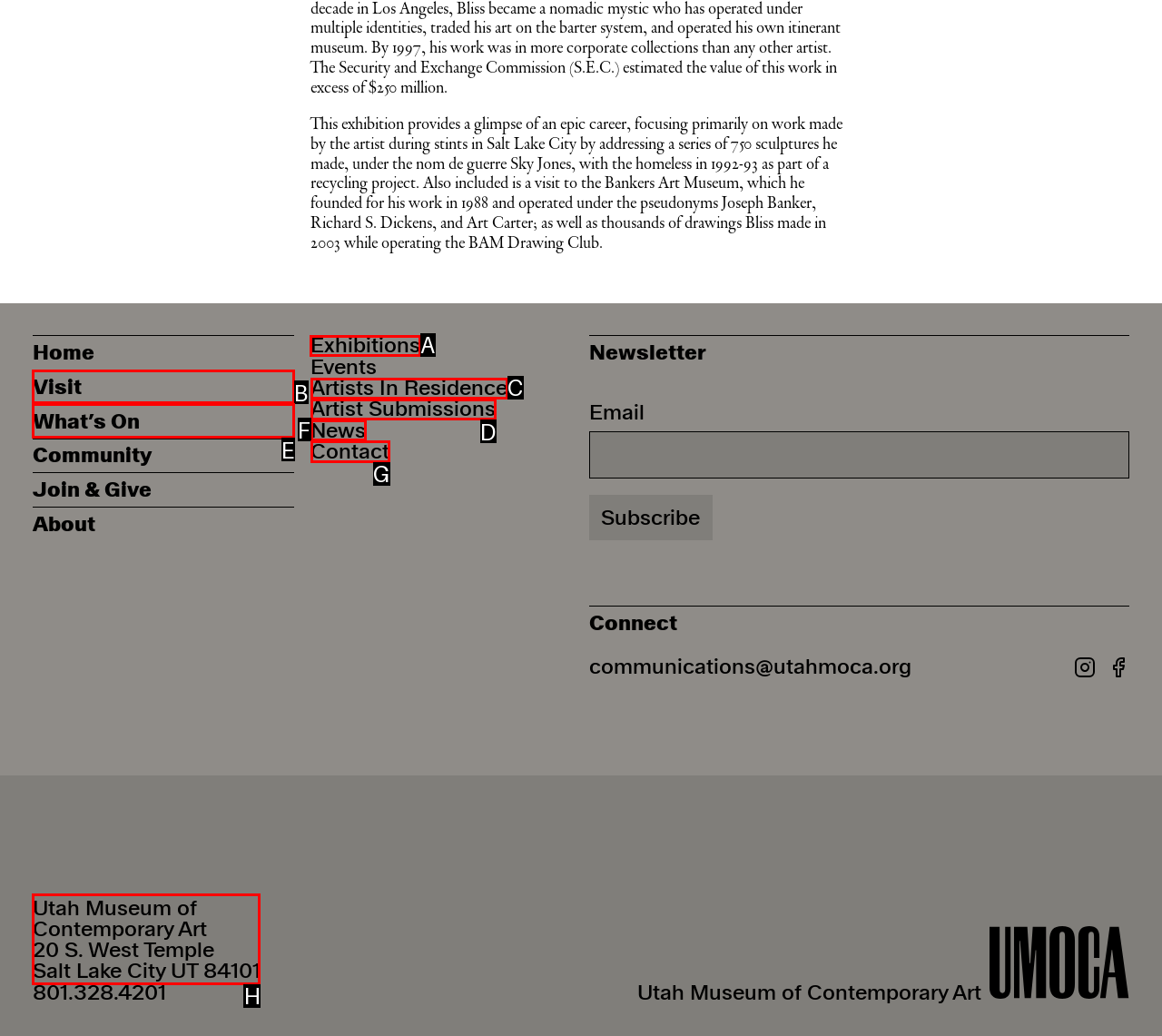Identify the correct choice to execute this task: Visit the 'Exhibitions' page
Respond with the letter corresponding to the right option from the available choices.

A